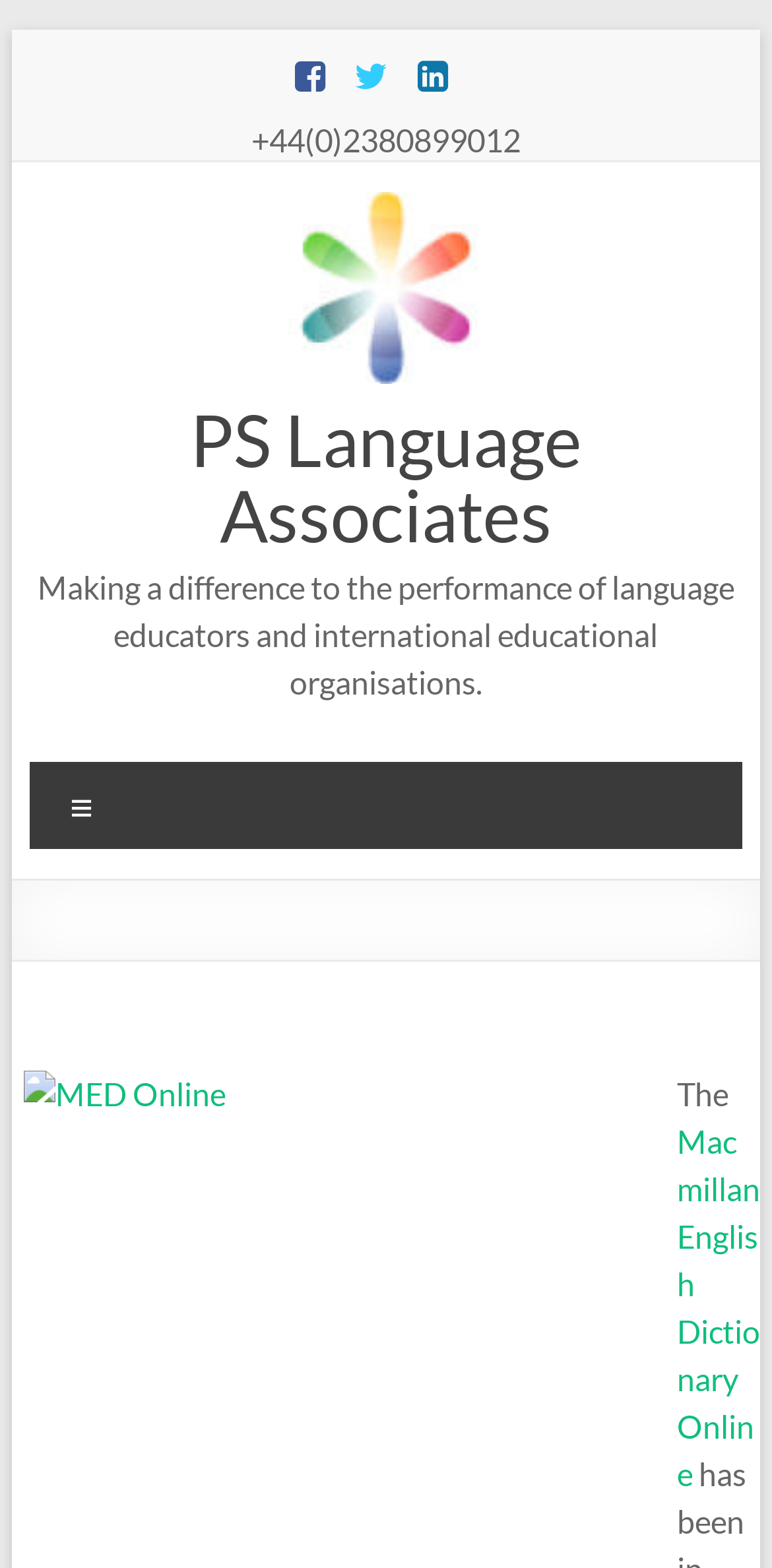Provide a thorough description of the webpage you see.

The webpage is for Macmillan Dictionary Online, which is associated with PS Language Associates. At the top left, there is a "Skip to content" link. To the right of it, there are three icons represented by Unicode characters \uf082, \uf099, and \uf08c. Below these icons, a phone number "+44(0)2380899012" is displayed. 

Next to the phone number, there is a link to "PS Language Associates" with an accompanying image. Below this link, a heading with the same text "PS Language Associates" is displayed, which also contains a link to the same destination. 

Underneath the heading, a paragraph of text explains that PS Language Associates makes a difference to the performance of language educators and international educational organisations. 

On the right side of the page, a "Menu" label is displayed, which contains an image labeled "MED Online" and a link to "Macmillan English Dictionary Online".